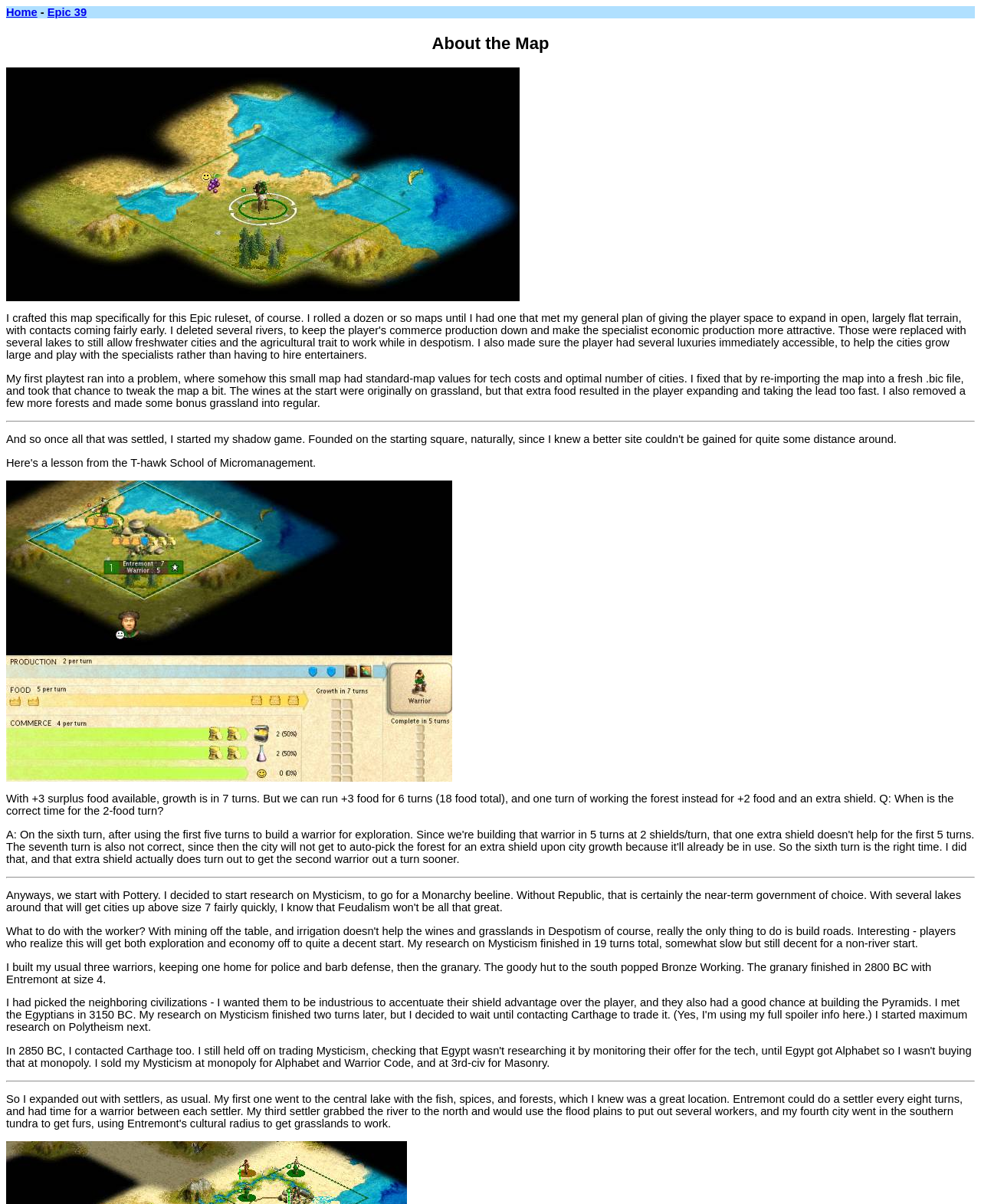Give a one-word or short phrase answer to this question: 
How many warriors did the author build?

Three